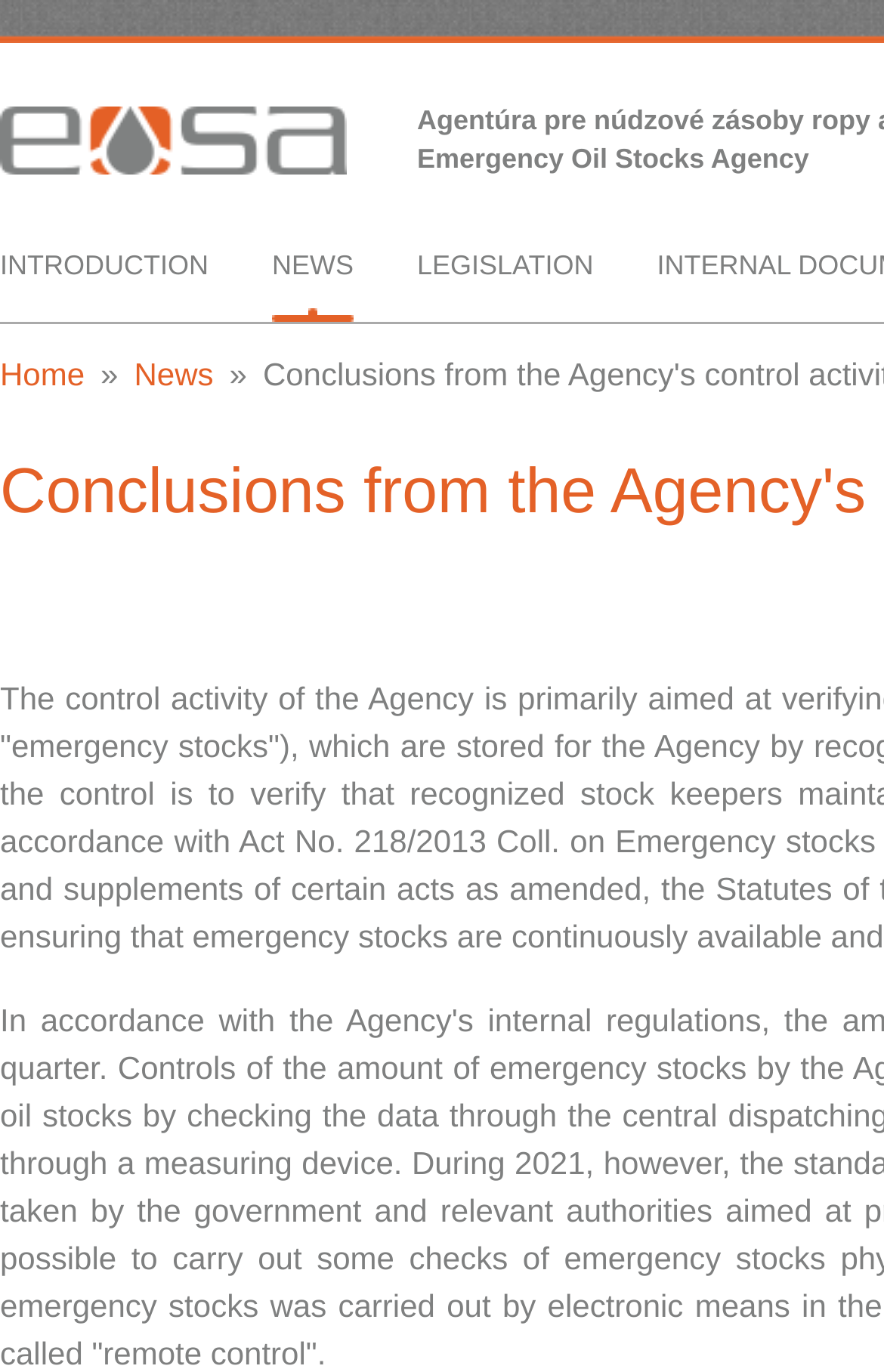Extract the bounding box coordinates for the UI element described as: "BRANDS".

None